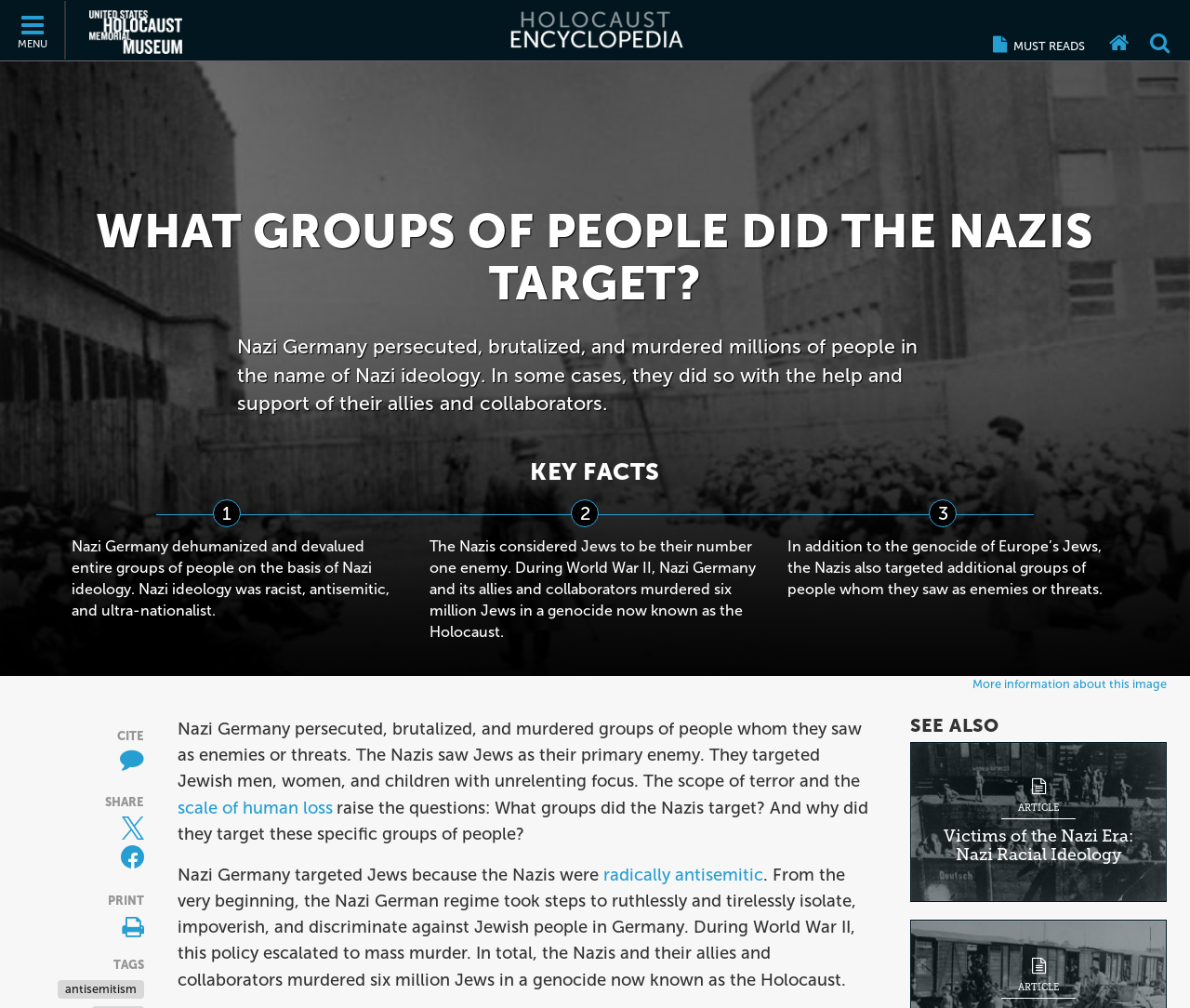What was the basis of Nazi Germany's persecution of certain groups?
Using the image, give a concise answer in the form of a single word or short phrase.

Nazi ideology